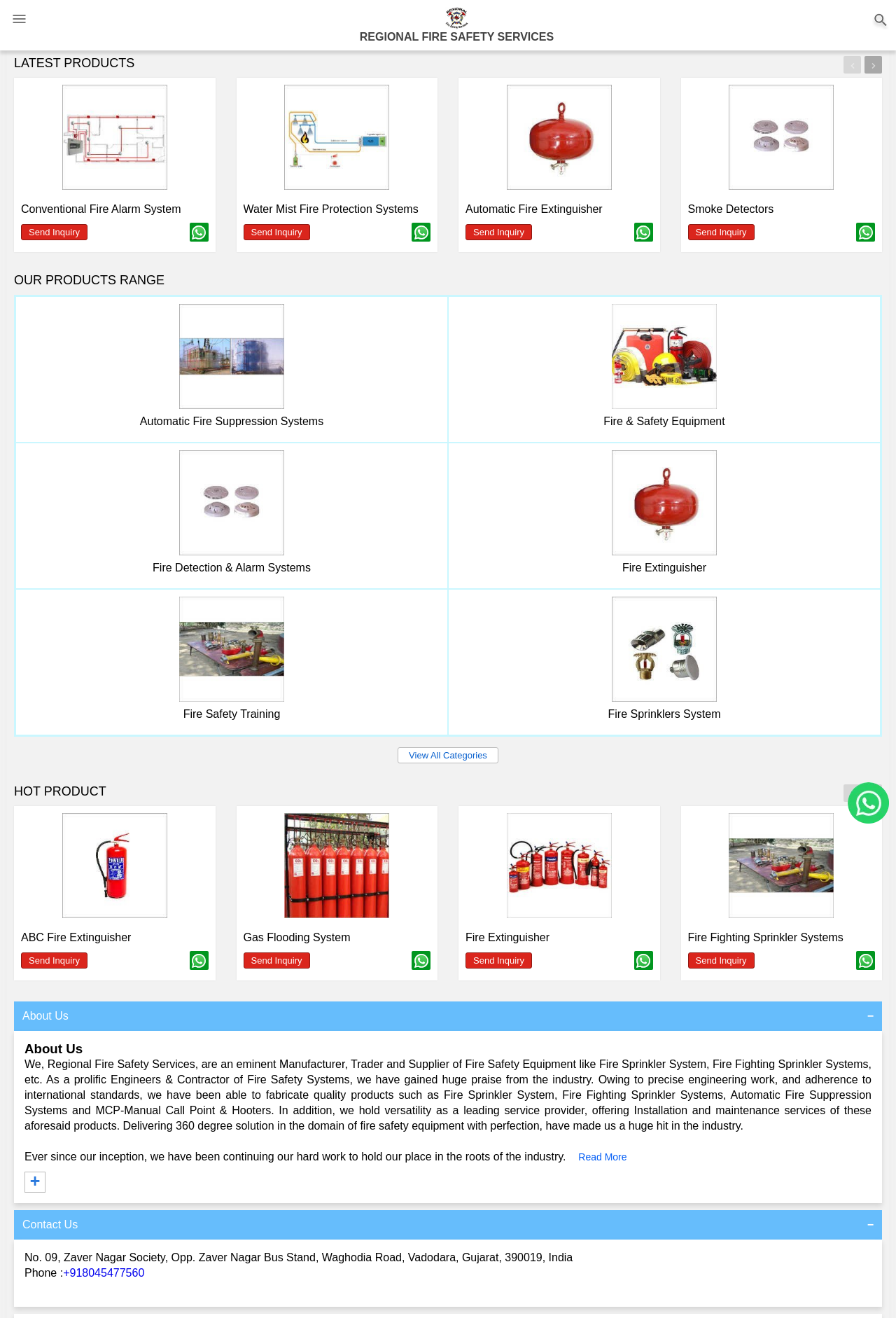Write an exhaustive caption that covers the webpage's main aspects.

The webpage is about Regional Fire Safety Services, a leading manufacturer, supplier, and trader of fire and safety equipment in India. At the top, there is a logo and a navigation menu with a "home" icon on both the left and right sides. Below the navigation menu, the company name "REGIONAL FIRE SAFETY SERVICES" is prominently displayed.

The main content of the webpage is divided into sections. The first section is titled "LATEST PRODUCTS" and features a list of products with images, including Conventional Fire Alarm System, Water Mist Fire Protection Systems, Automatic Fire Extinguisher, and Smoke Detectors. Each product has a "Send Inquiry" and "whatsapp" link below it.

The next section is titled "OUR PRODUCTS RANGE" and features a list of categories, including Automatic Fire Suppression Systems, Fire & Safety Equipment, Fire Detection & Alarm Systems, Fire Extinguisher, Fire Safety Training, and Fire Sprinklers System. Each category has an image and a link to view more information.

Below this section, there is a "HOT PRODUCT" section that highlights a few products, including ABC Fire Extinguisher, Gas Flooding System, Fire Extinguisher, and Fire Fighting Sprinkler Systems. Each product has an image, a link to view more information, and a "Send Inquiry" and "whatsapp" link.

At the bottom of the webpage, there is a section with a "About Us" link. There are also navigation arrows on both the top and bottom sections, allowing users to navigate through the products and categories.